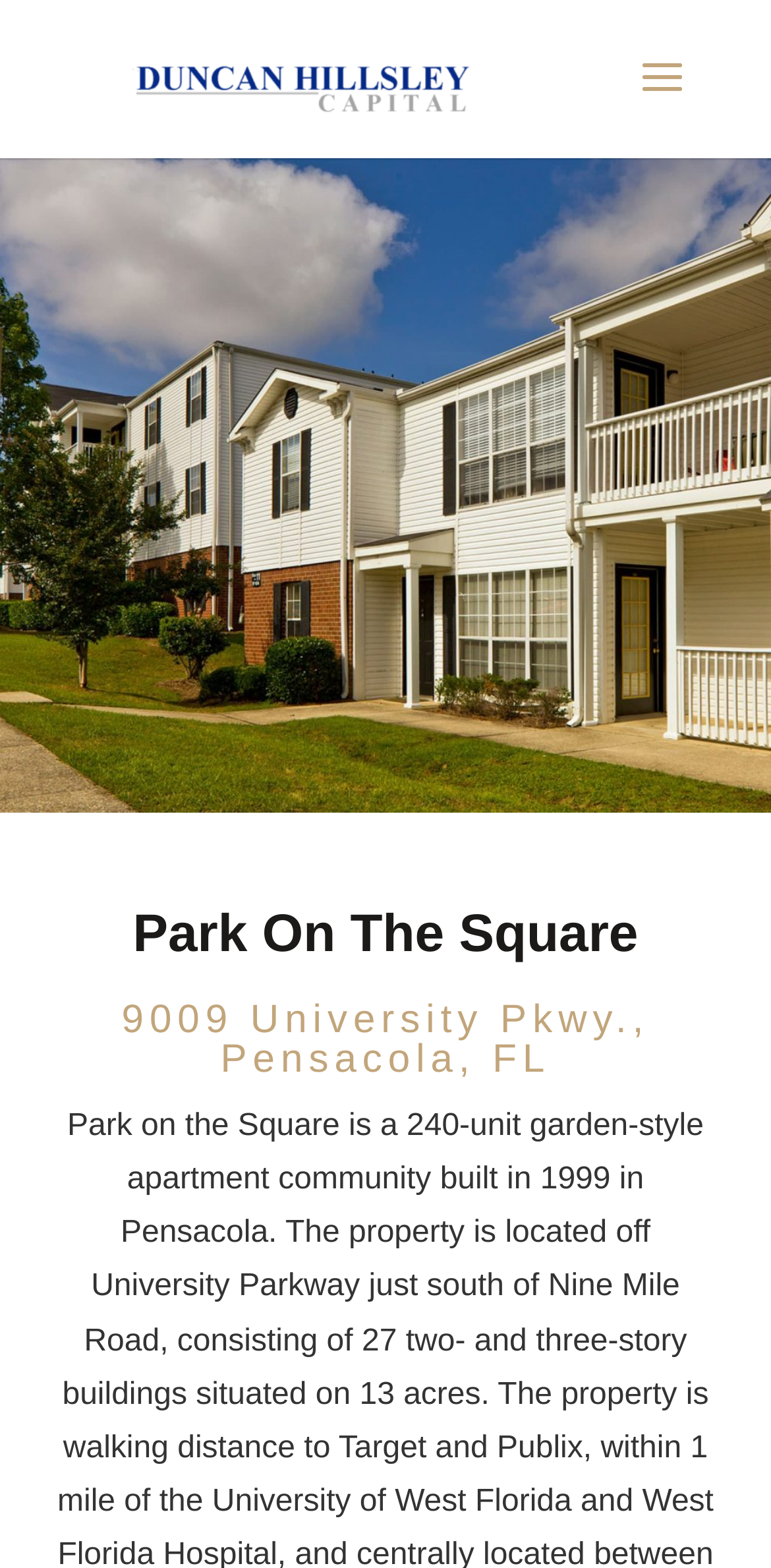What is the main heading displayed on the webpage? Please provide the text.

Park On The Square